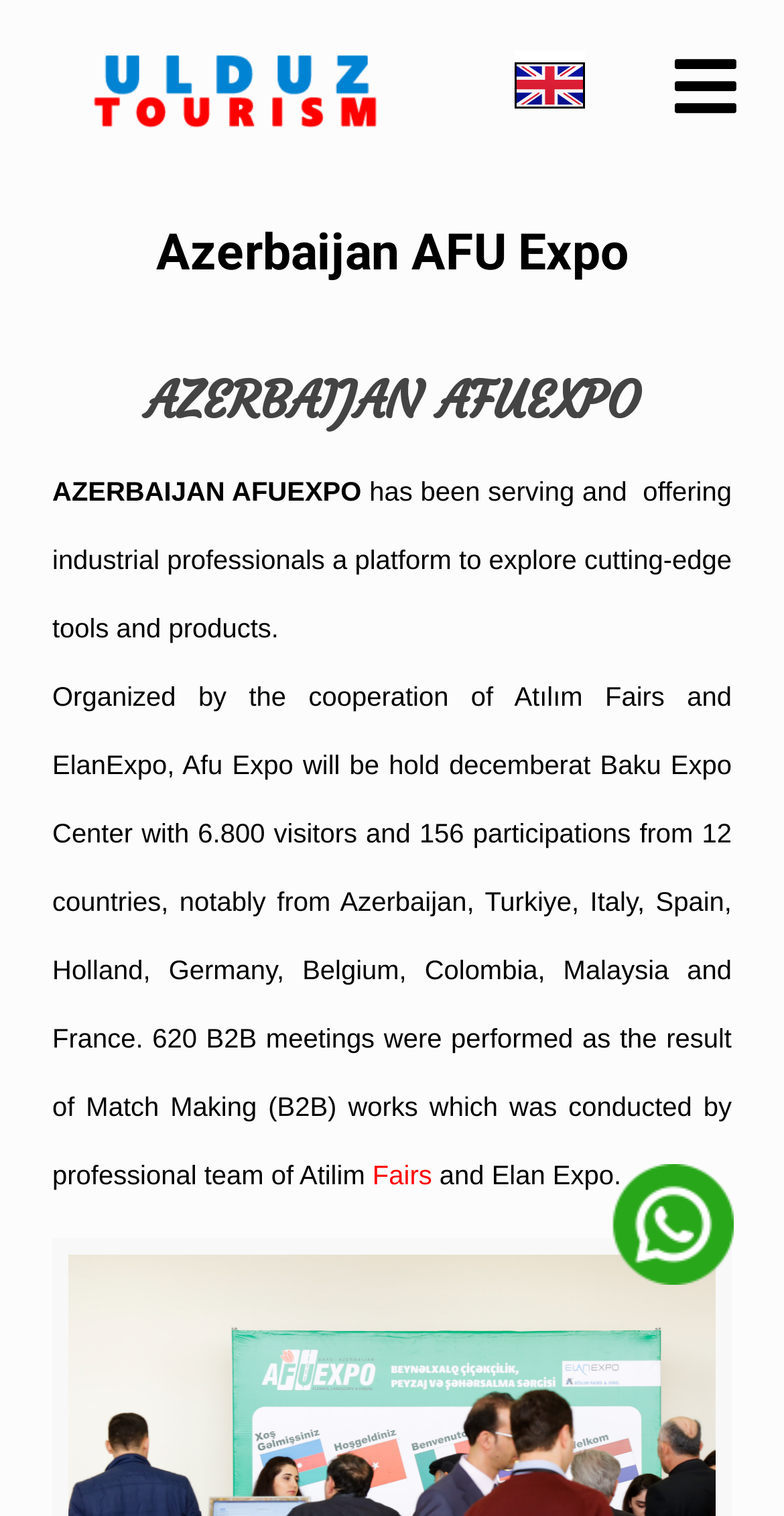What is the name of the center where the event was held?
Using the screenshot, give a one-word or short phrase answer.

Baku Expo Center